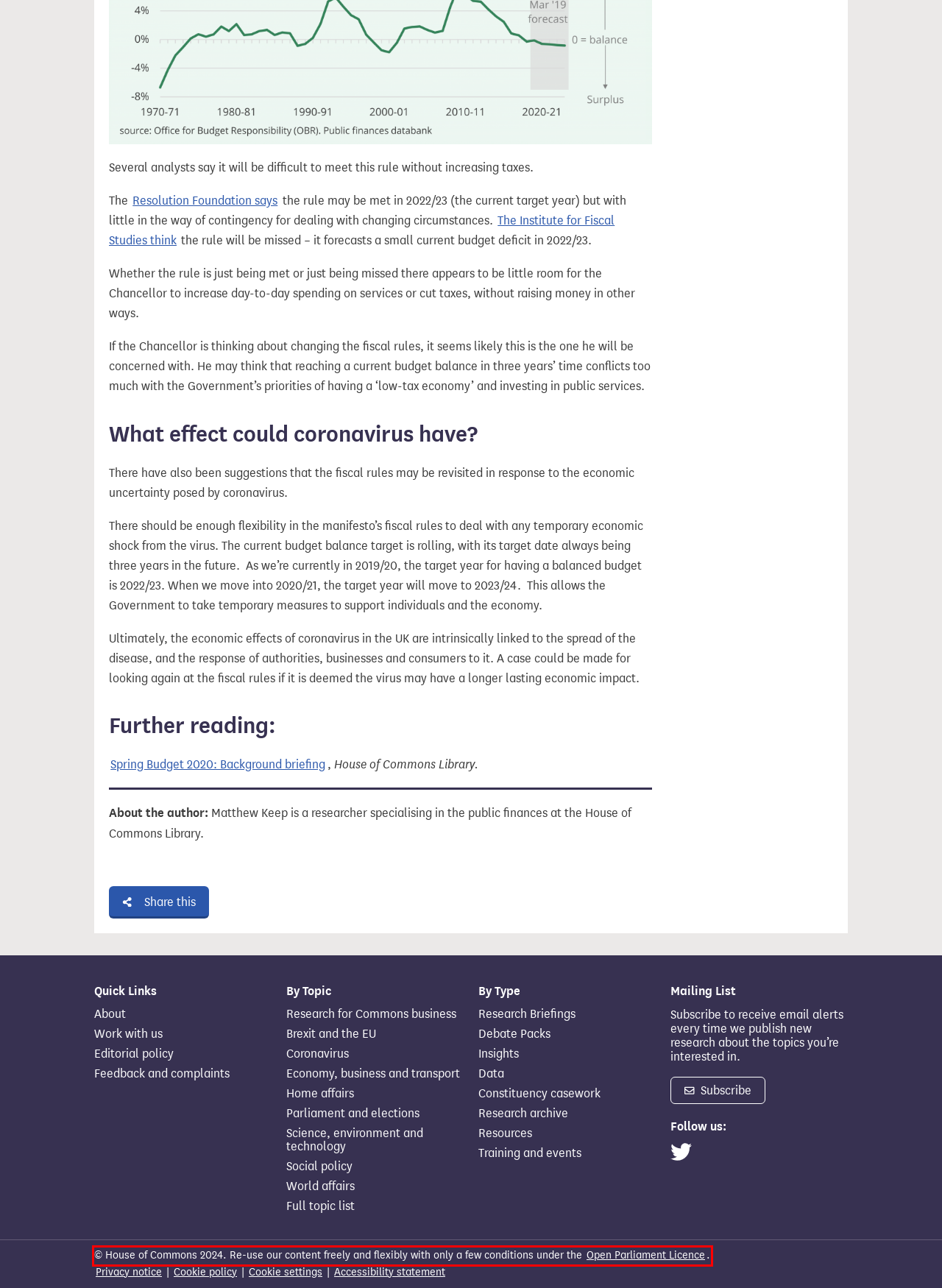By examining the provided screenshot of a webpage, recognize the text within the red bounding box and generate its text content.

© House of Commons 2024. Re-use our content freely and flexibly with only a few conditions under the Open Parliament Licence.